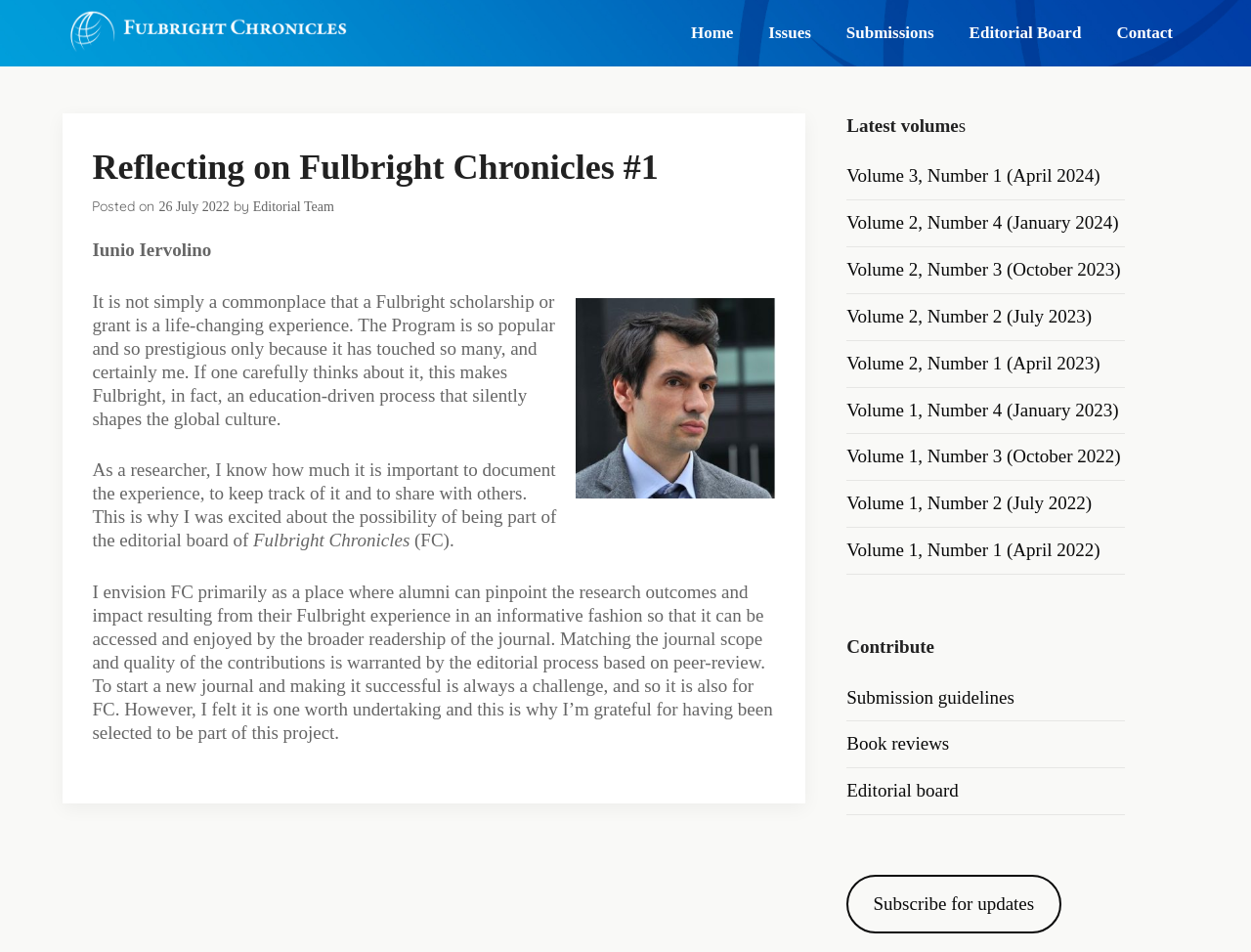Provide an in-depth caption for the elements present on the webpage.

This webpage is a blog post titled "Reflecting on Fulbright Chronicles #1" on the Fulbright Chronicles website. At the top left, there is a link to the website's homepage, accompanied by a small image of the website's logo. To the right of the logo, there are several navigation links, including "Home", "Issues", "Submissions", "Editorial Board", and "Contact".

Below the navigation links, the main content of the webpage begins. The article is divided into several sections. The first section is a header with the title "Reflecting on Fulbright Chronicles #1" and a subtitle indicating that it was posted on July 26, 2022, by the Editorial Team.

The next section is a brief introduction written by Iunio Iervolino, which discusses the Fulbright scholarship program and its impact on global culture. Below the introduction, there is a figure, likely an image, although its content is not specified.

The following section is a longer passage of text, where the author discusses the importance of documenting and sharing experiences, and their excitement about being part of the editorial board of Fulbright Chronicles. The text also explains the author's vision for the journal, including its focus on research outcomes and impact, and the editorial process.

To the right of the main content, there are two sections. The first section is headed "Latest volumes" and lists several links to different volumes of the journal, ranging from Volume 3, Number 1 (April 2024) to Volume 1, Number 1 (April 2022). The second section is headed "Contribute" and provides links to submission guidelines, book reviews, and the editorial board, as well as a link to subscribe for updates.